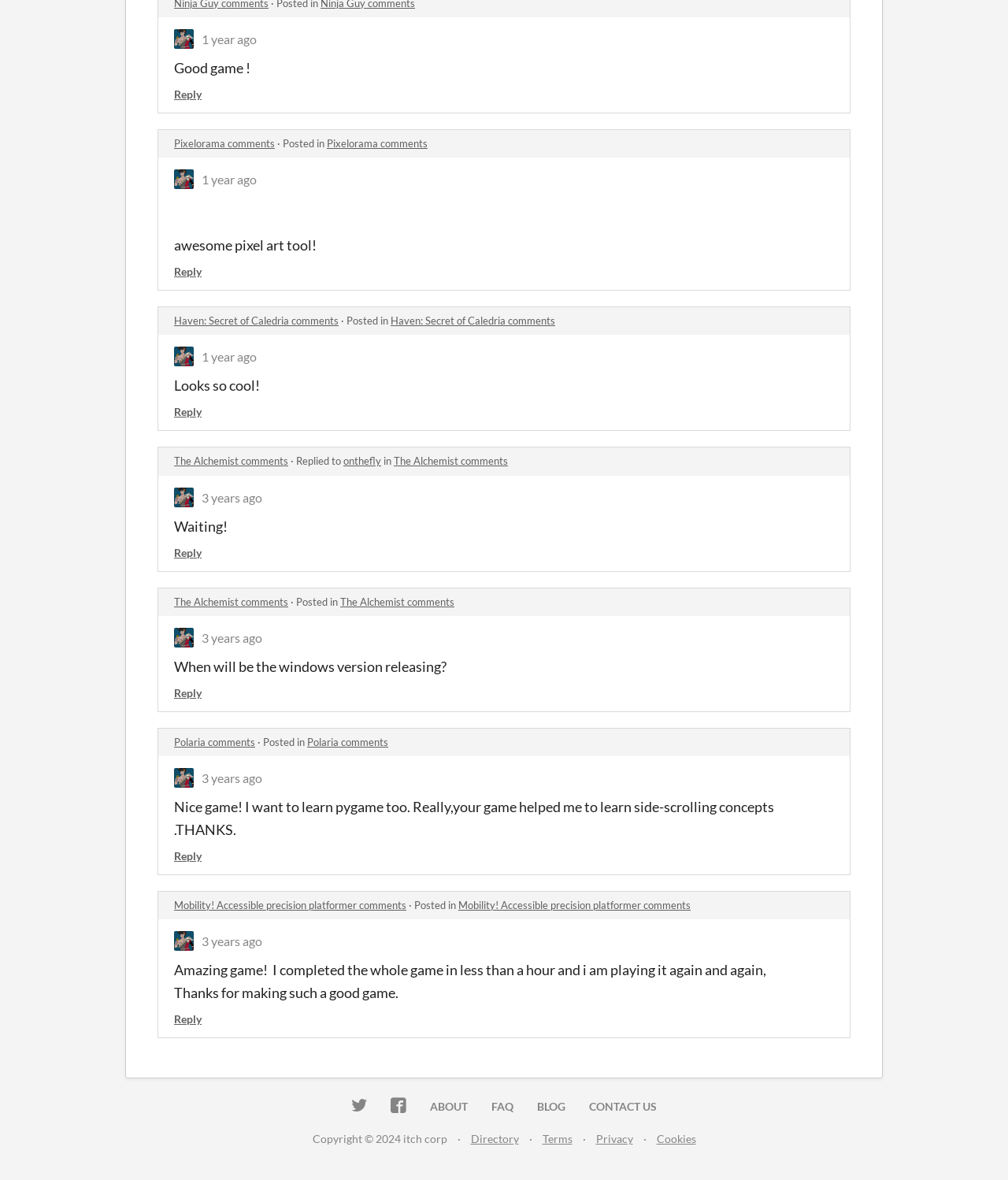Determine the bounding box coordinates of the UI element that matches the following description: "itch.io on Facebook". The coordinates should be four float numbers between 0 and 1 in the format [left, top, right, bottom].

[0.376, 0.927, 0.415, 0.949]